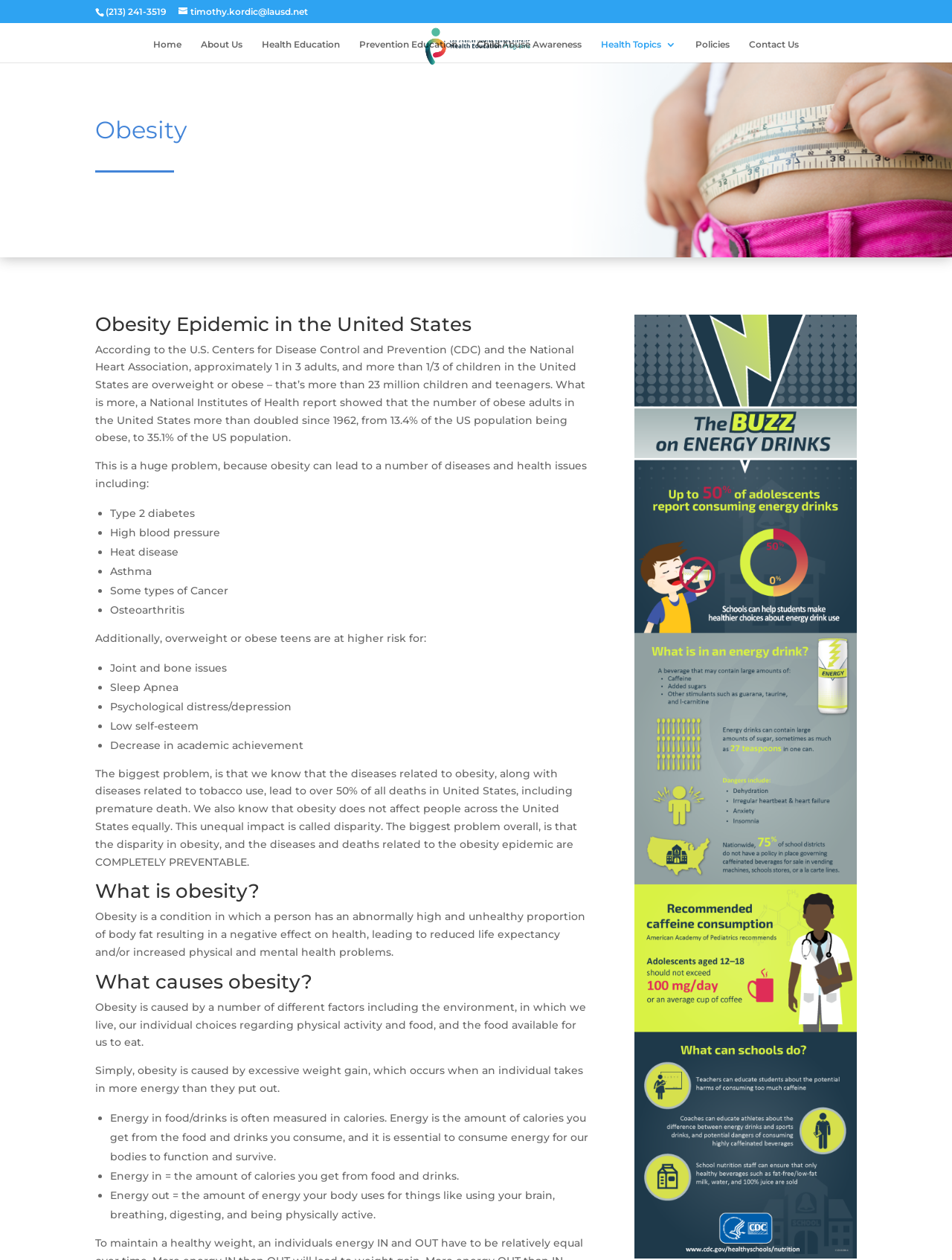Locate the bounding box coordinates of the element you need to click to accomplish the task described by this instruction: "Contact us through the email 'timothy.kordic@lausd.net'".

[0.188, 0.005, 0.323, 0.014]